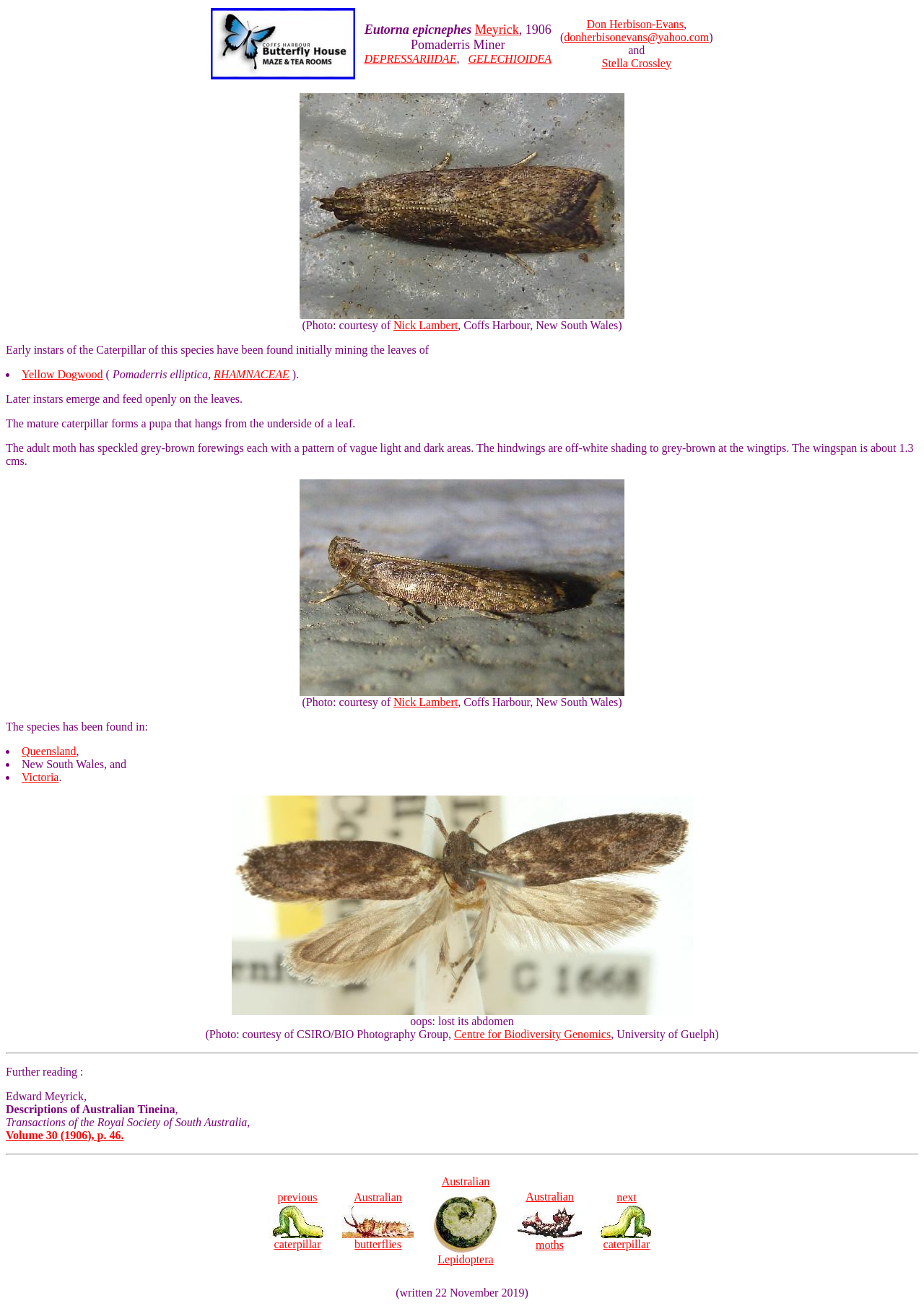Illustrate the webpage with a detailed description.

This webpage is about the Eutorna epicnephes, a species of moth. At the top, there is a table with three columns. The first column contains a link and an image, the second column has a description of the species, and the third column has information about the authors of the webpage. 

Below the table, there is a large image of the Eutorna epicnephes moth. 

The main content of the webpage is divided into several sections. The first section describes the early instars of the caterpillar, which mine the leaves of Yellow Dogwood (Pomaderris elliptica) and other plants. The section also mentions that later instars emerge and feed openly on the leaves. 

The next section describes the adult moth, which has speckled grey-brown forewings and off-white hindwings. The wingspan is about 1.3 cms. There are two images of the adult moth, one above the description and one below. 

The following section lists the regions where the species has been found, including Queensland, New South Wales, and Victoria. 

Below this, there is another image of the Eutorna epicnephes, this time with a note that the specimen has lost its abdomen. 

The webpage then provides further reading resources, including a description of the species by Edward Meyrick in the Transactions of the Royal Society of South Australia.

At the bottom of the webpage, there is a table with four columns, each containing a link to a related webpage, including previous and next caterpillar species, Australian Butterflies, and Australian Moths.